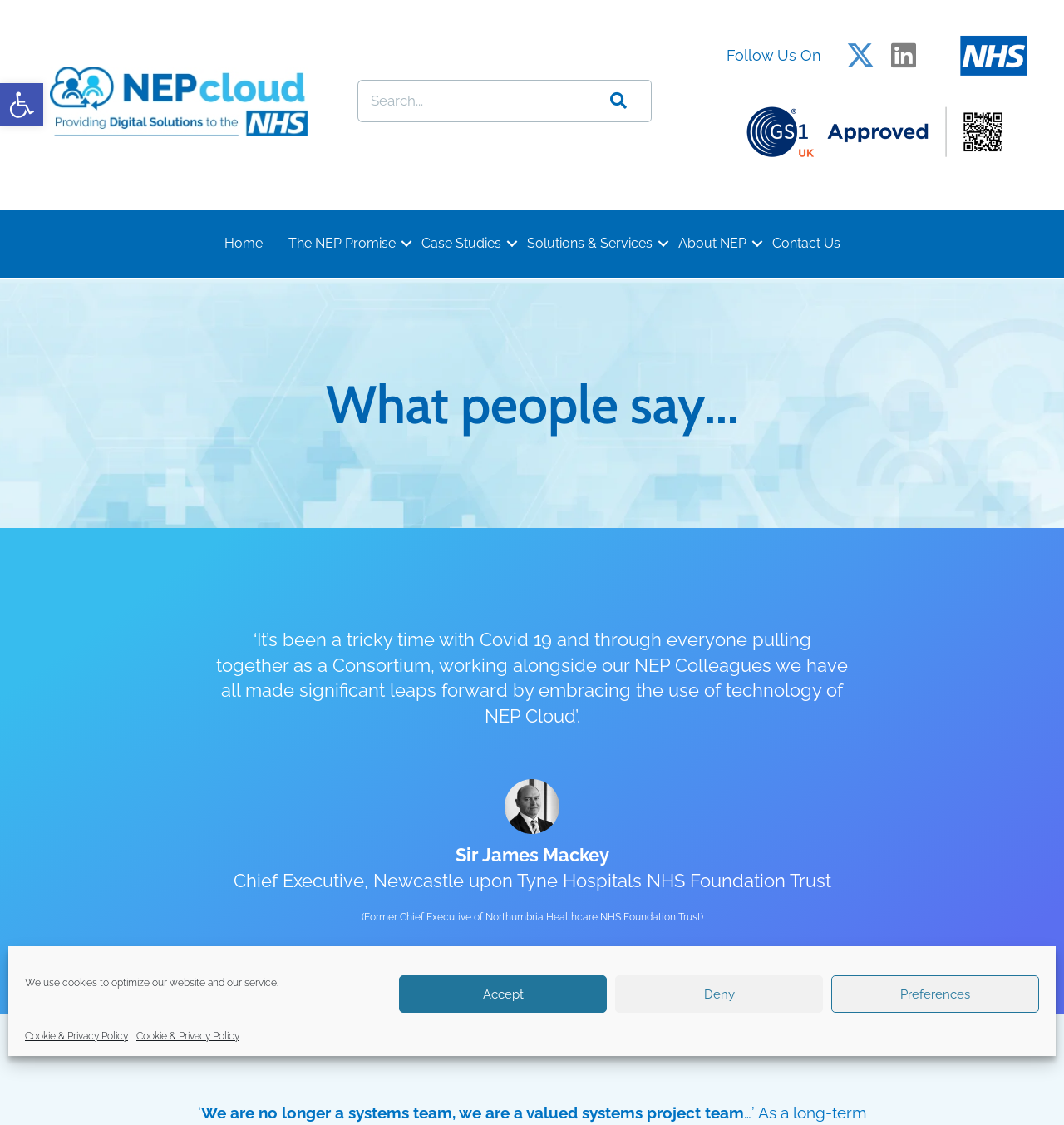Please specify the bounding box coordinates of the clickable region to carry out the following instruction: "Go to the home page". The coordinates should be four float numbers between 0 and 1, in the format [left, top, right, bottom].

[0.207, 0.199, 0.266, 0.235]